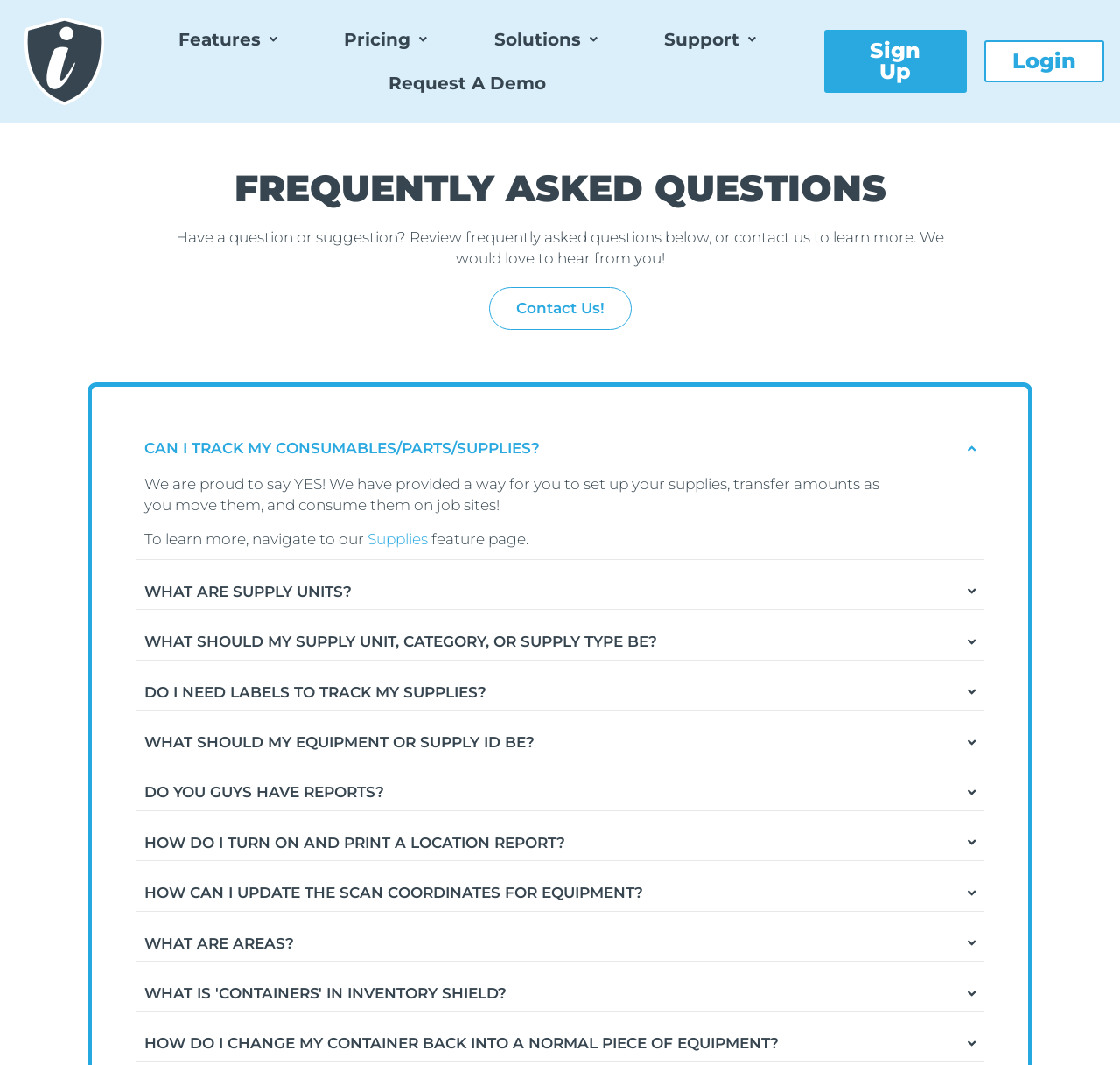Describe all significant elements and features of the webpage.

The webpage is a FAQ page for Inventory Shield, a inventory management system. At the top, there is a navigation menu with links to "Features", "Pricing", "Solutions", and "Support", each with a dropdown menu. On the right side of the navigation menu, there are two buttons, "Request A Demo" and "Sign Up", followed by a "Login" link.

Below the navigation menu, there is a heading "FREQUENTLY ASKED QUESTIONS" in a prominent font size. Underneath, there is a brief introduction that invites users to review the FAQs or contact the support team.

The main content of the page is a list of 11 FAQs, each represented by a disclosure triangle that can be expanded to reveal the answer. The FAQs are organized in a vertical list, with each question and answer taking up a significant portion of the page. The questions are related to inventory management, such as tracking consumables, supply units, and equipment.

There are no images on the page, but there are several links to other pages, including the "Supplies" feature page and the "Contact Us" page. The overall layout is clean and easy to navigate, with clear headings and concise text.